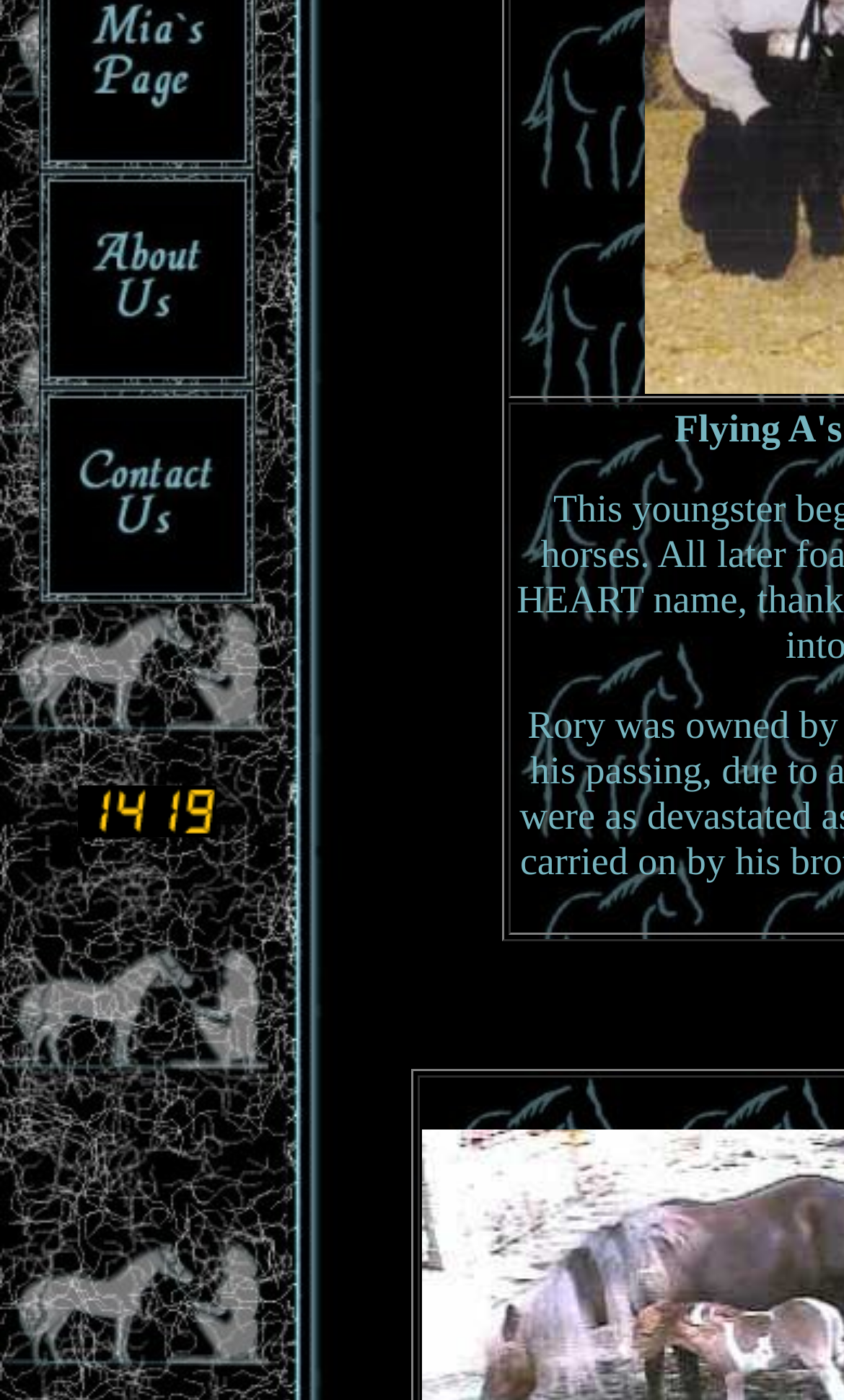From the webpage screenshot, identify the region described by alt="1". Provide the bounding box coordinates as (top-left x, top-left y, bottom-right x, bottom-right y), with each value being a floating point number between 0 and 1.

[0.092, 0.578, 0.256, 0.604]